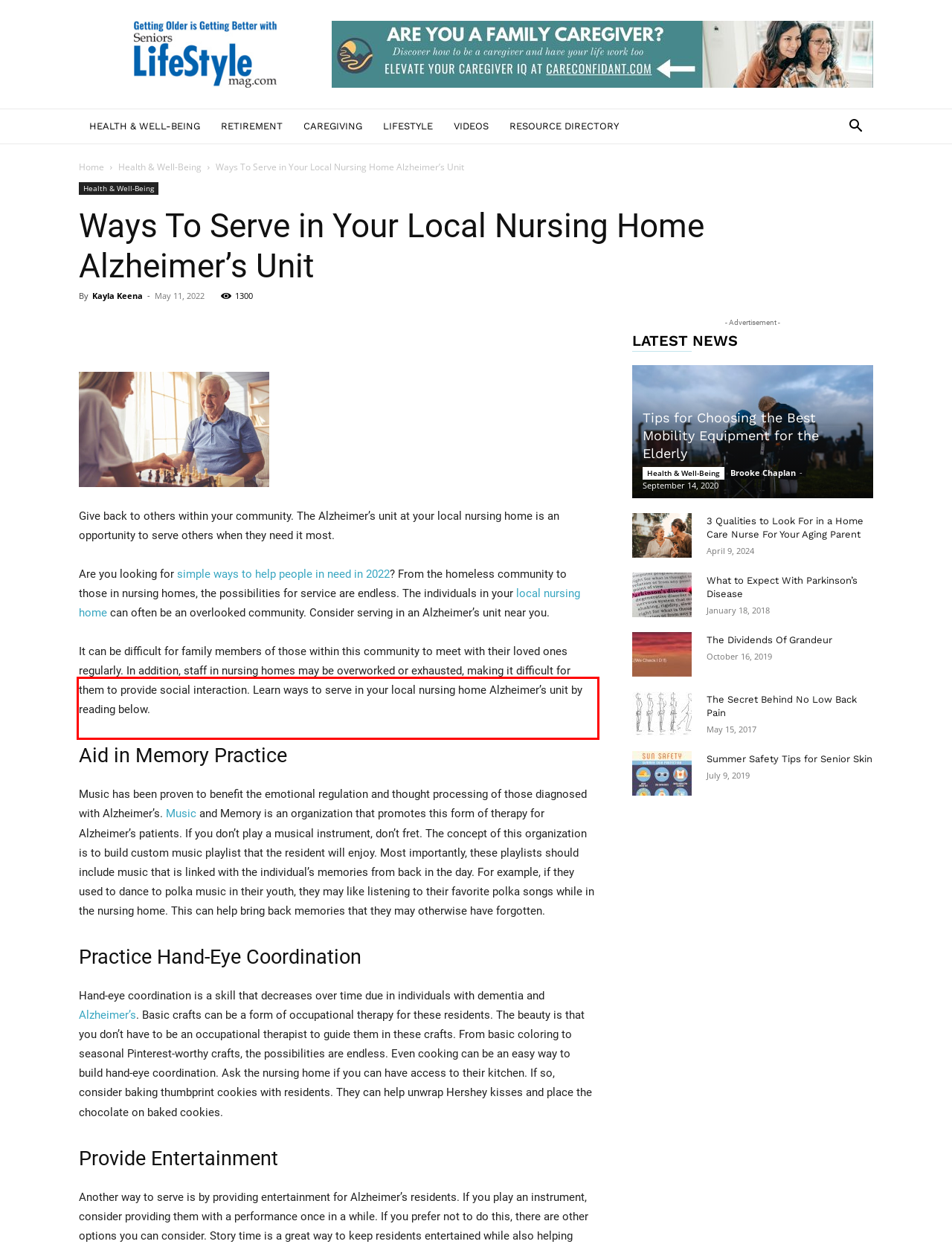Given a webpage screenshot, locate the red bounding box and extract the text content found inside it.

Are you looking for simple ways to help people in need in 2022? From the homeless community to those in nursing homes, the possibilities for service are endless. The individuals in your local nursing home can often be an overlooked community. Consider serving in an Alzheimer’s unit near you.